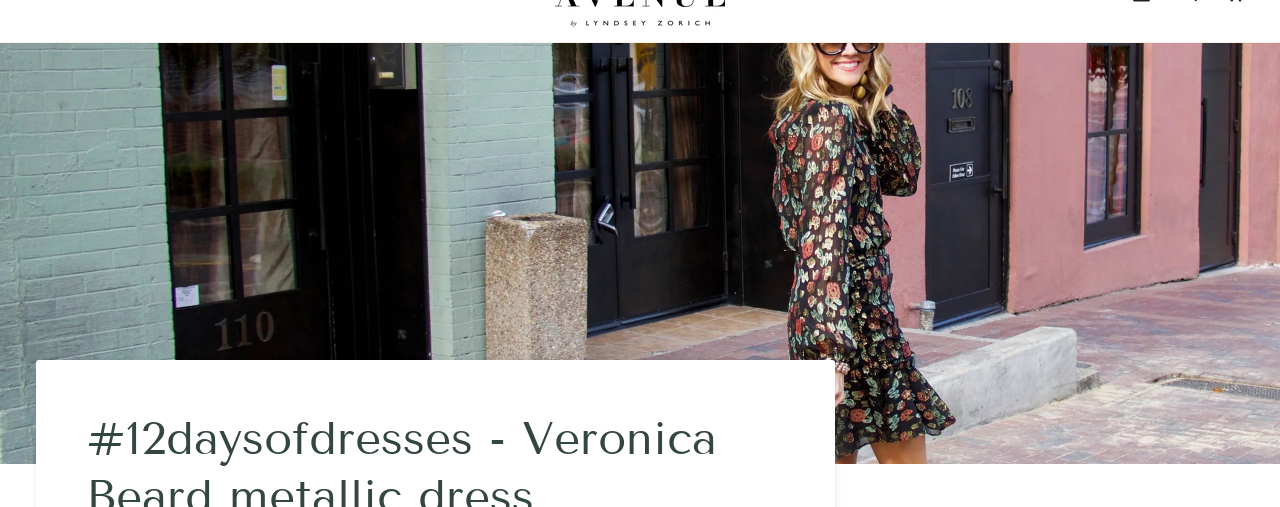Where is the model standing?
Based on the screenshot, give a detailed explanation to answer the question.

The model is standing in an outdoor setting, which is evident from the charming boutique doors in the background, creating a warm and inviting atmosphere.